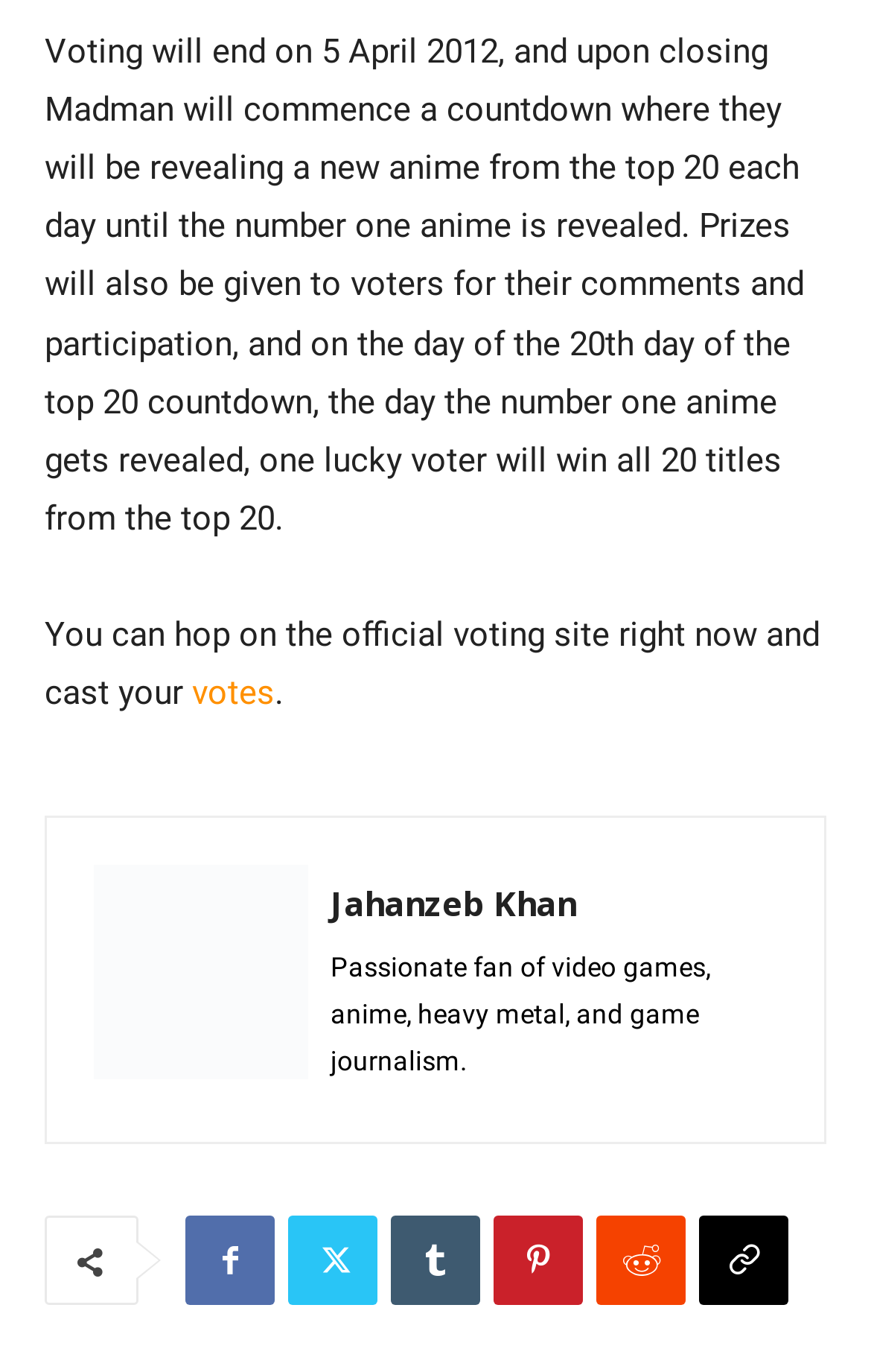Answer this question using a single word or a brief phrase:
What are the author's interests?

Video games, anime, heavy metal, and game journalism